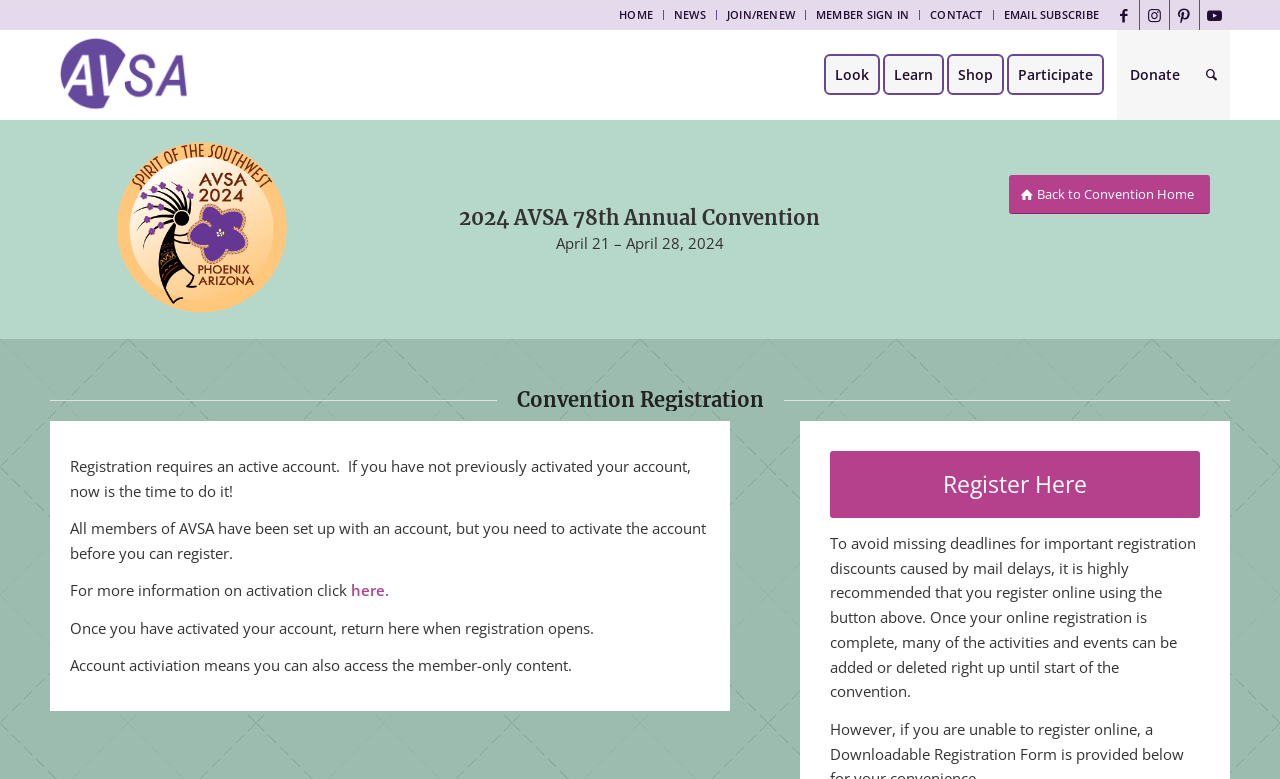Could you please study the image and provide a detailed answer to the question:
What can be added or deleted until the start of the convention?

I found the answer by reading the text on the webpage, which states 'Once your online registration is complete, many of the activities and events can be added or deleted right up until start of the convention.' This implies that activities and events can be added or deleted until the start of the convention.